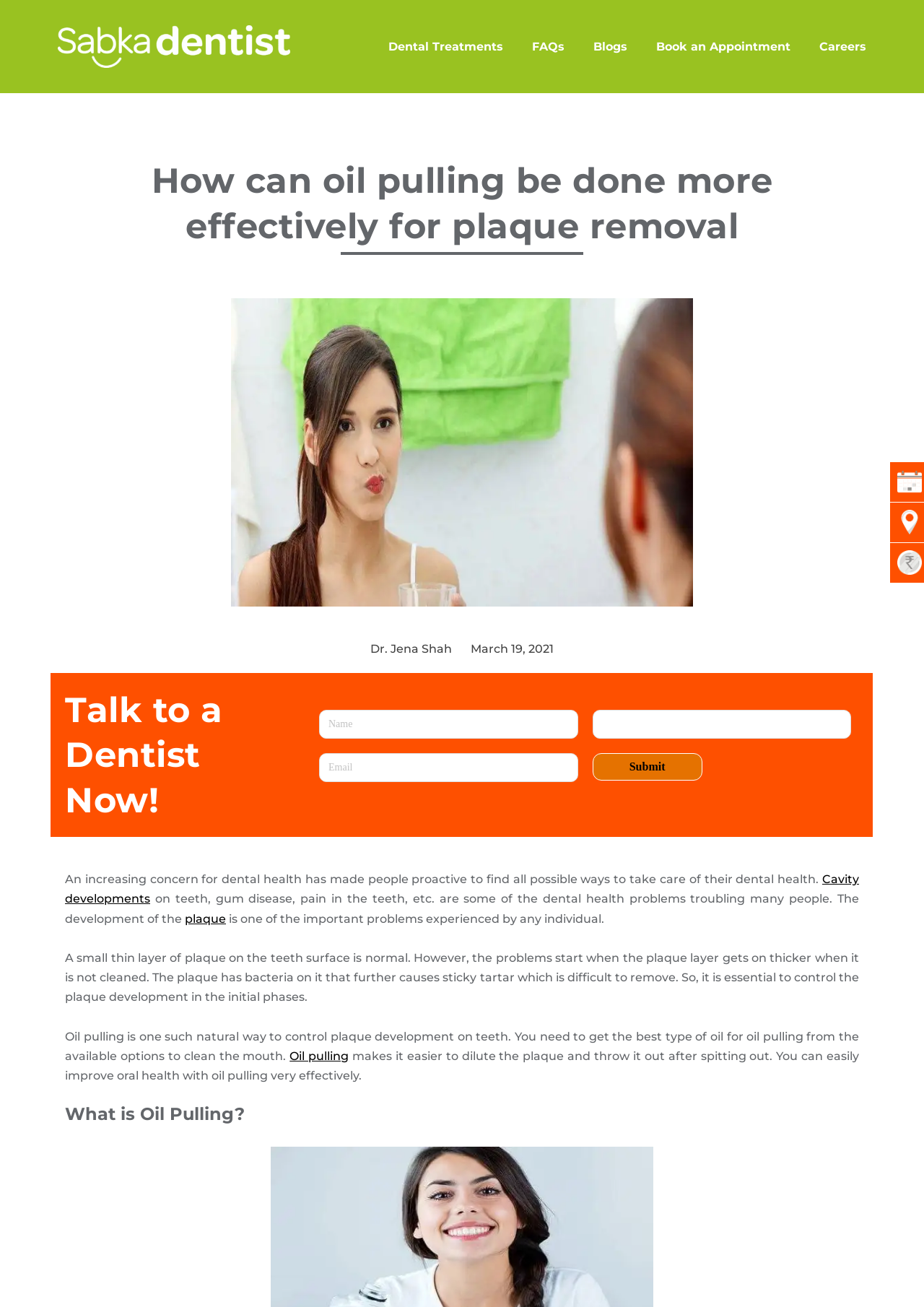What is the logo of the website?
Analyze the image and deliver a detailed answer to the question.

The logo of the website is Sabkadentist, which can be found at the top left corner of the webpage. It is a white logo with the text 'Sabkadentist' written in a modern font.